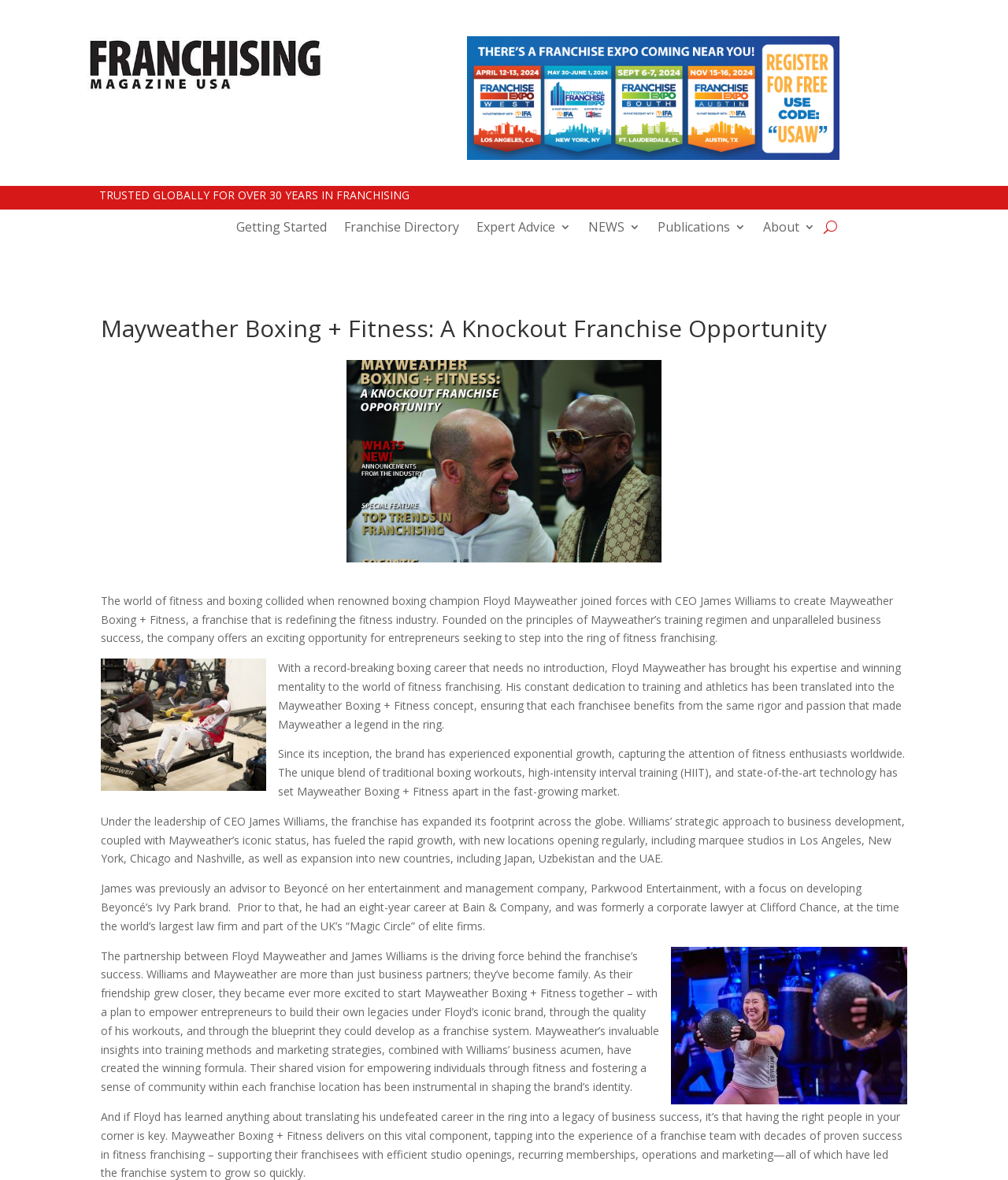Please find the bounding box for the UI component described as follows: "parent_node: Getting Started".

[0.817, 0.182, 0.83, 0.202]